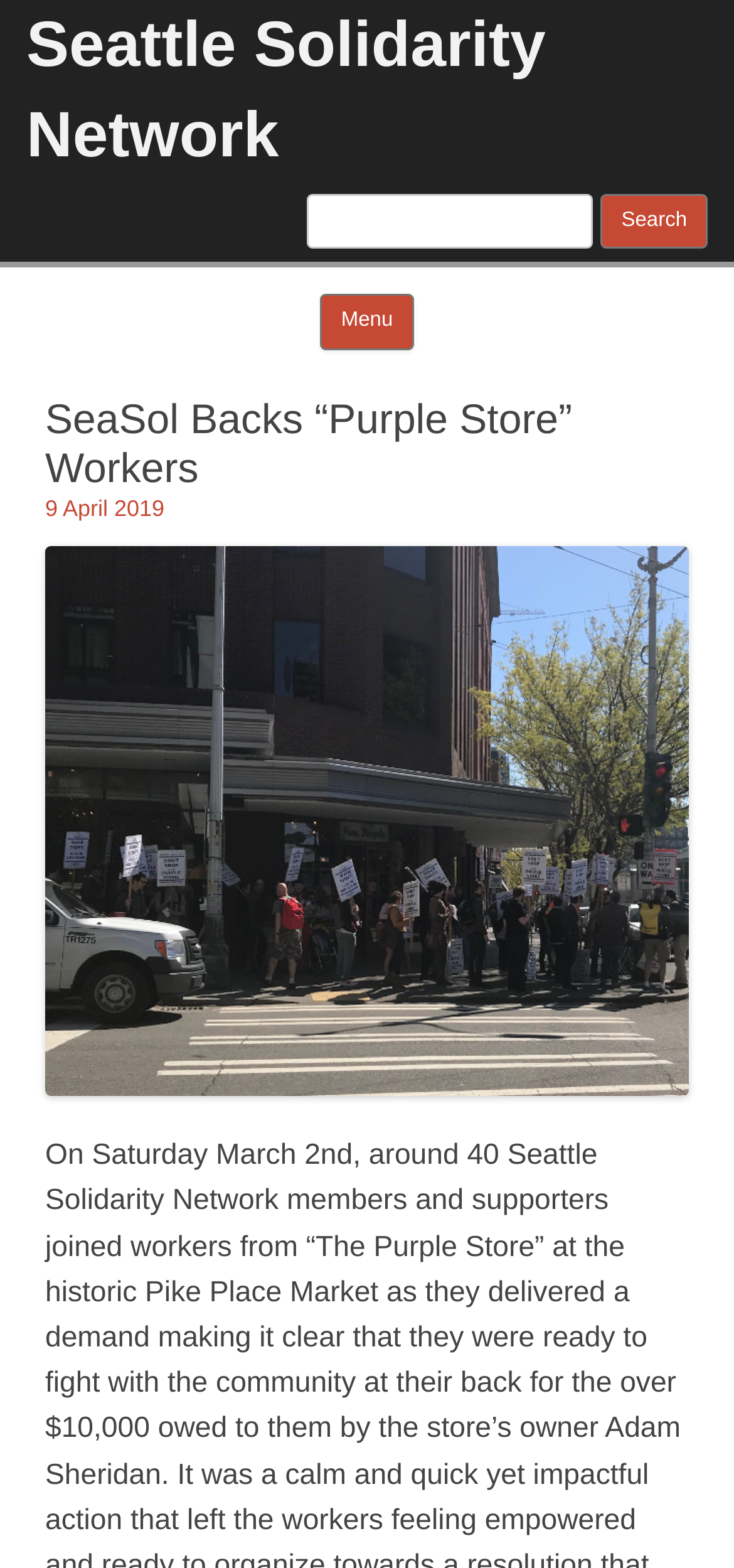Produce an extensive caption that describes everything on the webpage.

The webpage is about the Seattle Solidarity Network, specifically their support for the "Purple Store" workers. At the top of the page, there is a large heading that reads "Seattle Solidarity Network" which is also a link. Below this heading, there is a search bar with a text box and a search button to the right. 

To the right of the search bar, there is a heading that says "Menu". Below the menu heading, there is a link that says "Skip to content". 

The main content of the page is divided into a header section and a main section. The header section has two headings, one that reads "SeaSol Backs “Purple Store” Workers" and another that reads "9 April 2019". The "9 April 2019" heading is also a link and has a time element associated with it. 

Below the header section, there is a large image that takes up most of the page, which is described as "Purple Store Picket".